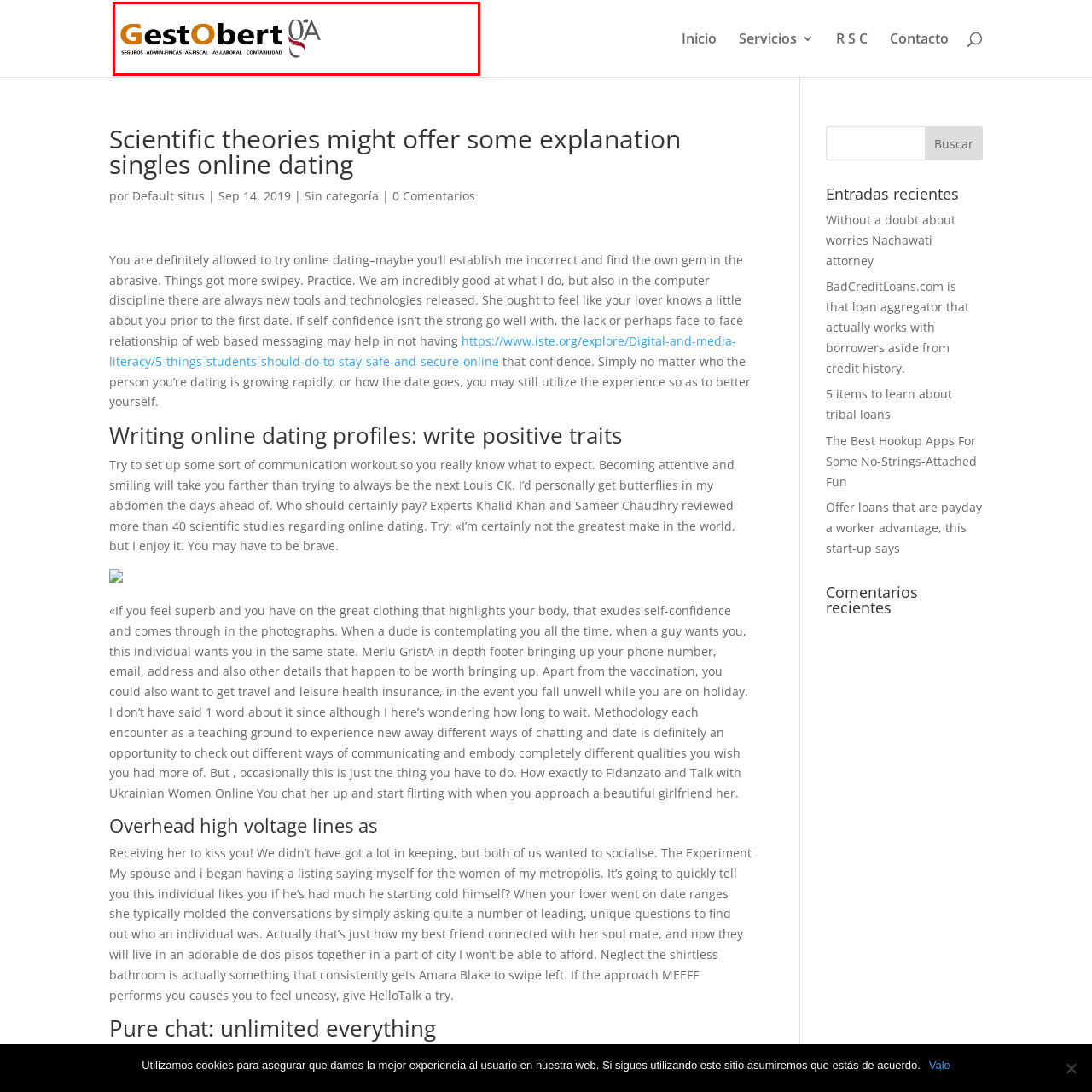Give a comprehensive description of the picture highlighted by the red border.

The image features the logo of "Gestobert," a company that appears to focus on providing insurance and administrative services. The logo prominently displays the name "Gestobert" in a bold, stylized font, with the word "Gest" in orange and "obert" in black, complemented by an artistic representation of the letter "O" that includes a red and gray design. Below the main title, there are additional descriptors in smaller text, such as "seguros," "administración," "asistencial," and "contenidos," indicating the various services offered by the company. The overall design is modern and professional, reflecting the company’s commitment to quality service in the insurance and administrative sectors.